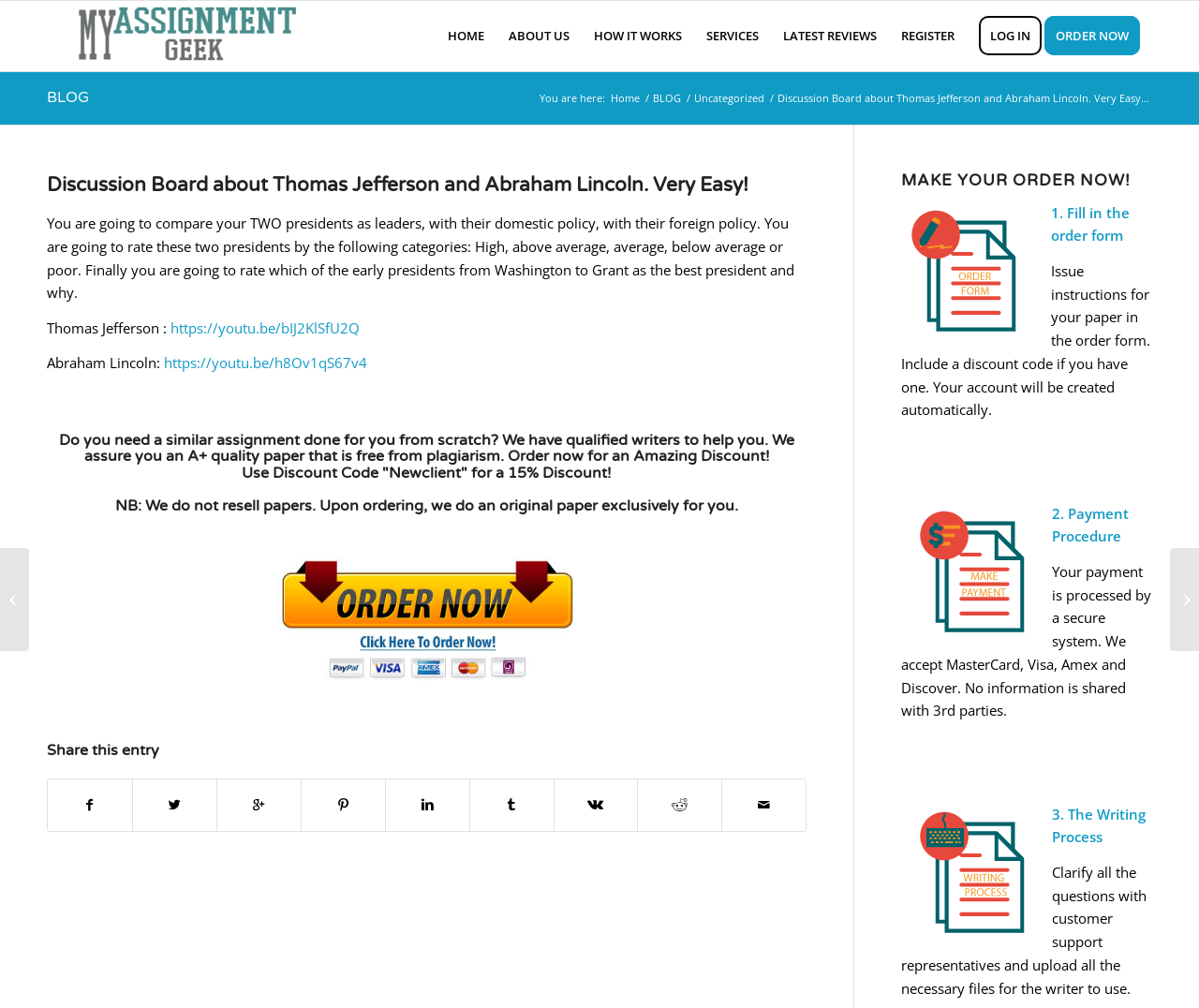Mark the bounding box of the element that matches the following description: "Need to Know".

None